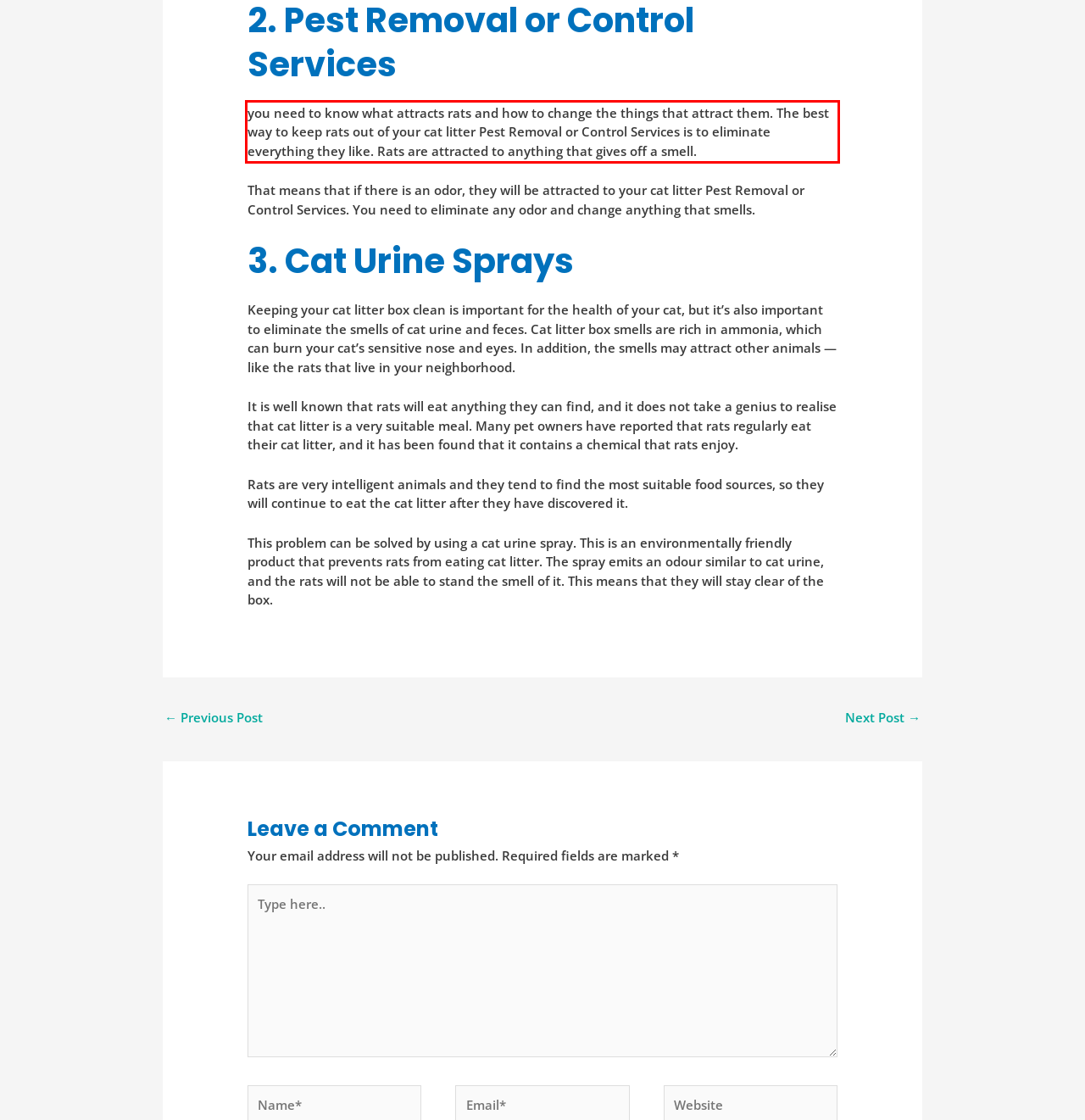Given a webpage screenshot with a red bounding box, perform OCR to read and deliver the text enclosed by the red bounding box.

you need to know what attracts rats and how to change the things that attract them. The best way to keep rats out of your cat litter Pest Removal or Control Services is to eliminate everything they like. Rats are attracted to anything that gives off a smell.